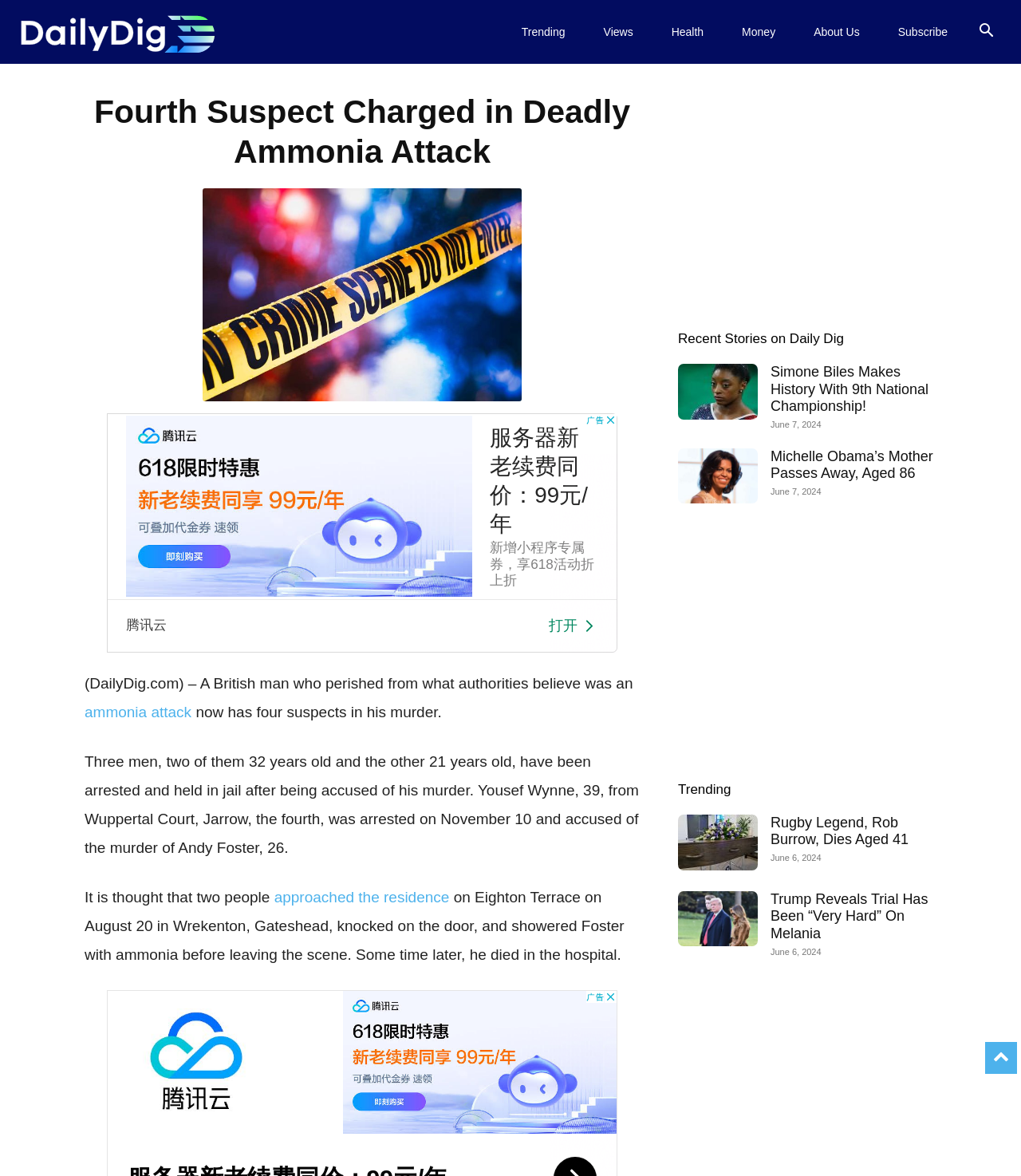Using details from the image, please answer the following question comprehensively:
How old was Rob Burrow when he died?

I determined the answer by reading the link element with the text 'Rugby Legend, Rob Burrow, Dies Aged 41', which is a news headline on the webpage.